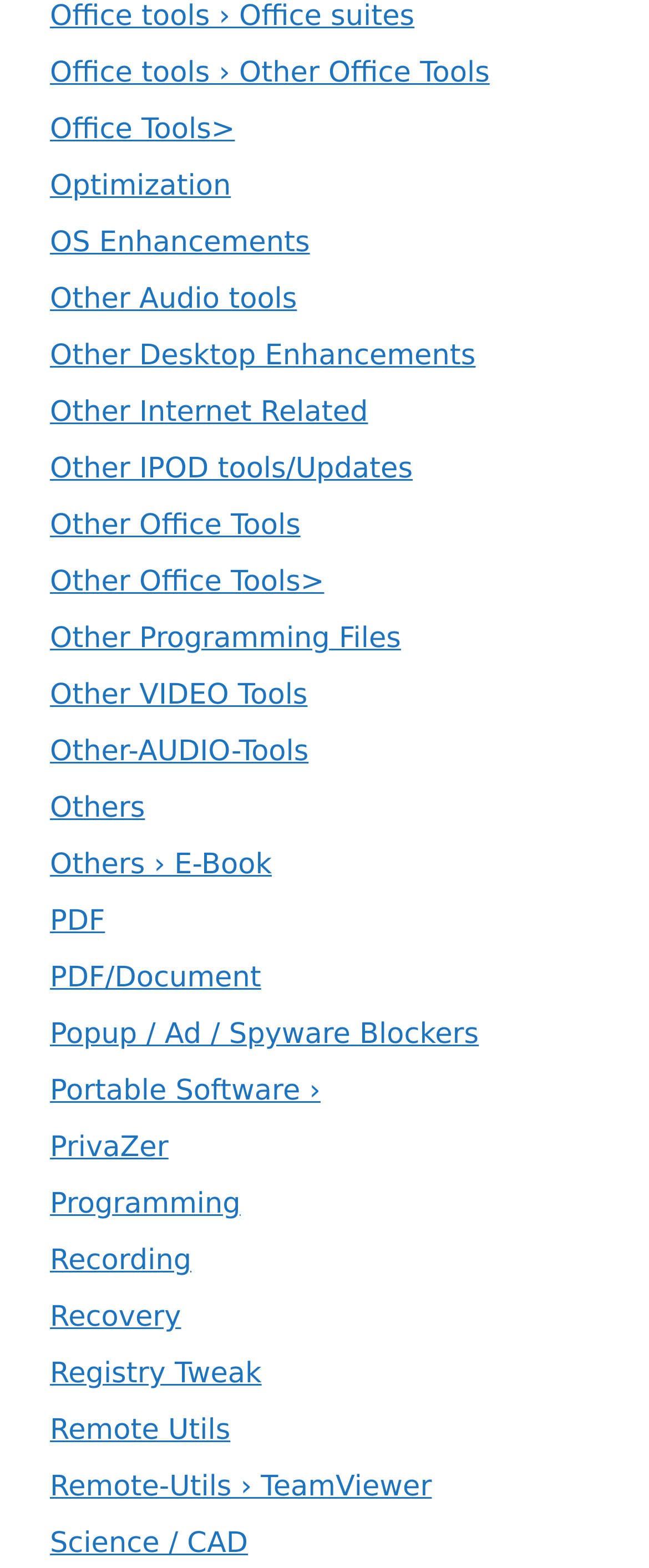Locate the bounding box coordinates of the element to click to perform the following action: 'Access Remote Utils'. The coordinates should be given as four float values between 0 and 1, in the form of [left, top, right, bottom].

[0.077, 0.902, 0.355, 0.923]